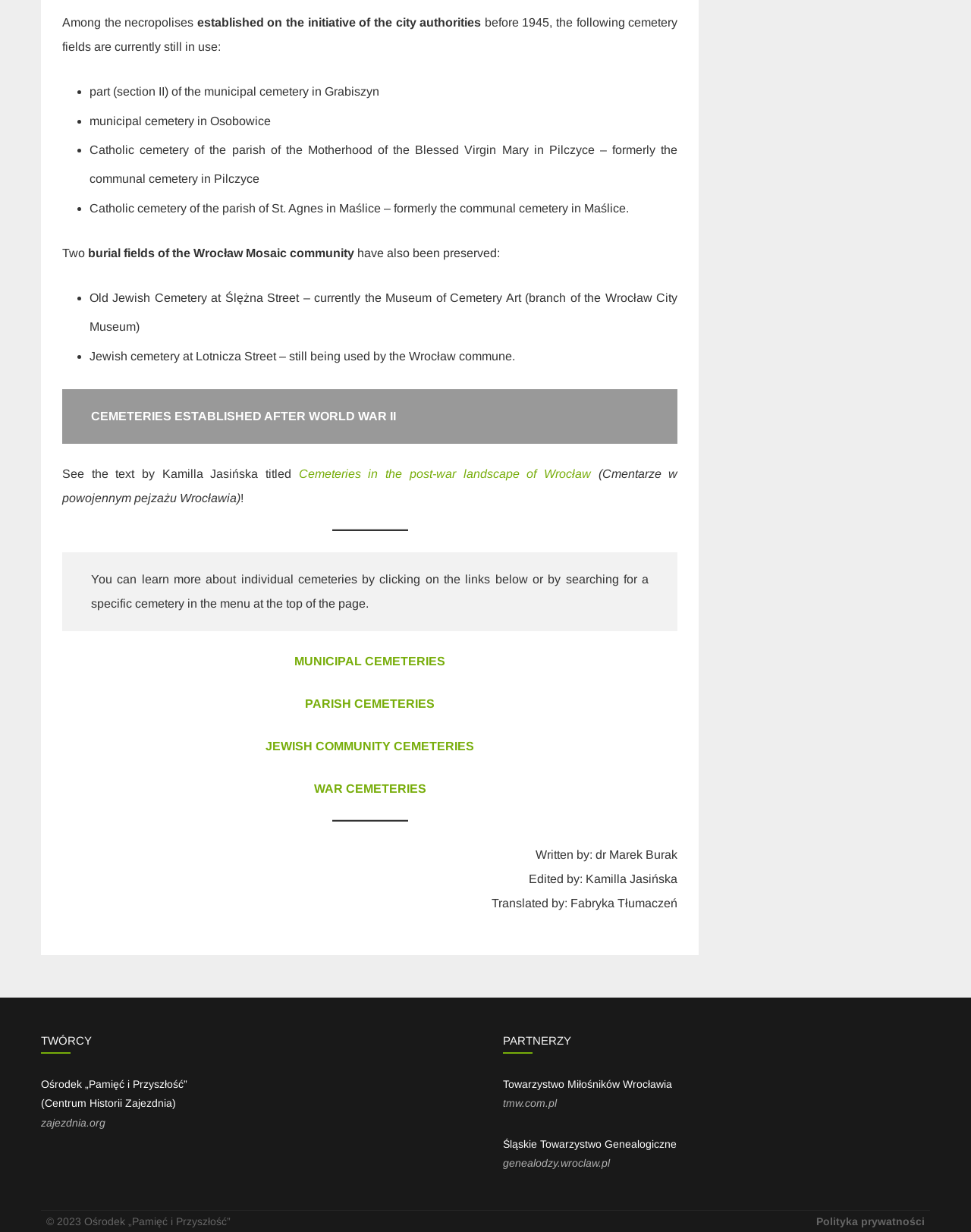Extract the bounding box coordinates for the HTML element that matches this description: "Guides". The coordinates should be four float numbers between 0 and 1, i.e., [left, top, right, bottom].

None